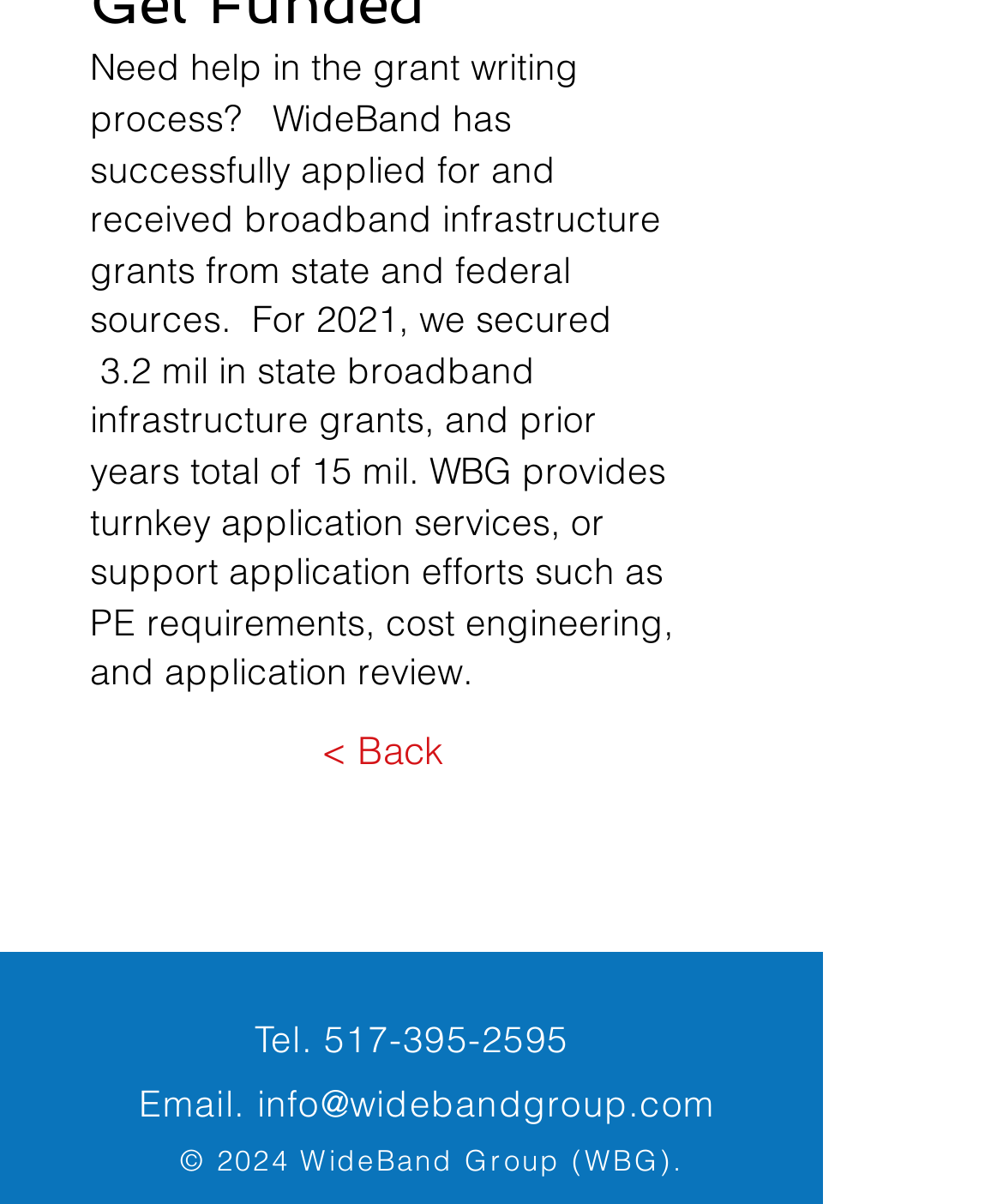Bounding box coordinates should be in the format (top-left x, top-left y, bottom-right x, bottom-right y) and all values should be floating point numbers between 0 and 1. Determine the bounding box coordinate for the UI element described as: < Back

[0.305, 0.592, 0.459, 0.656]